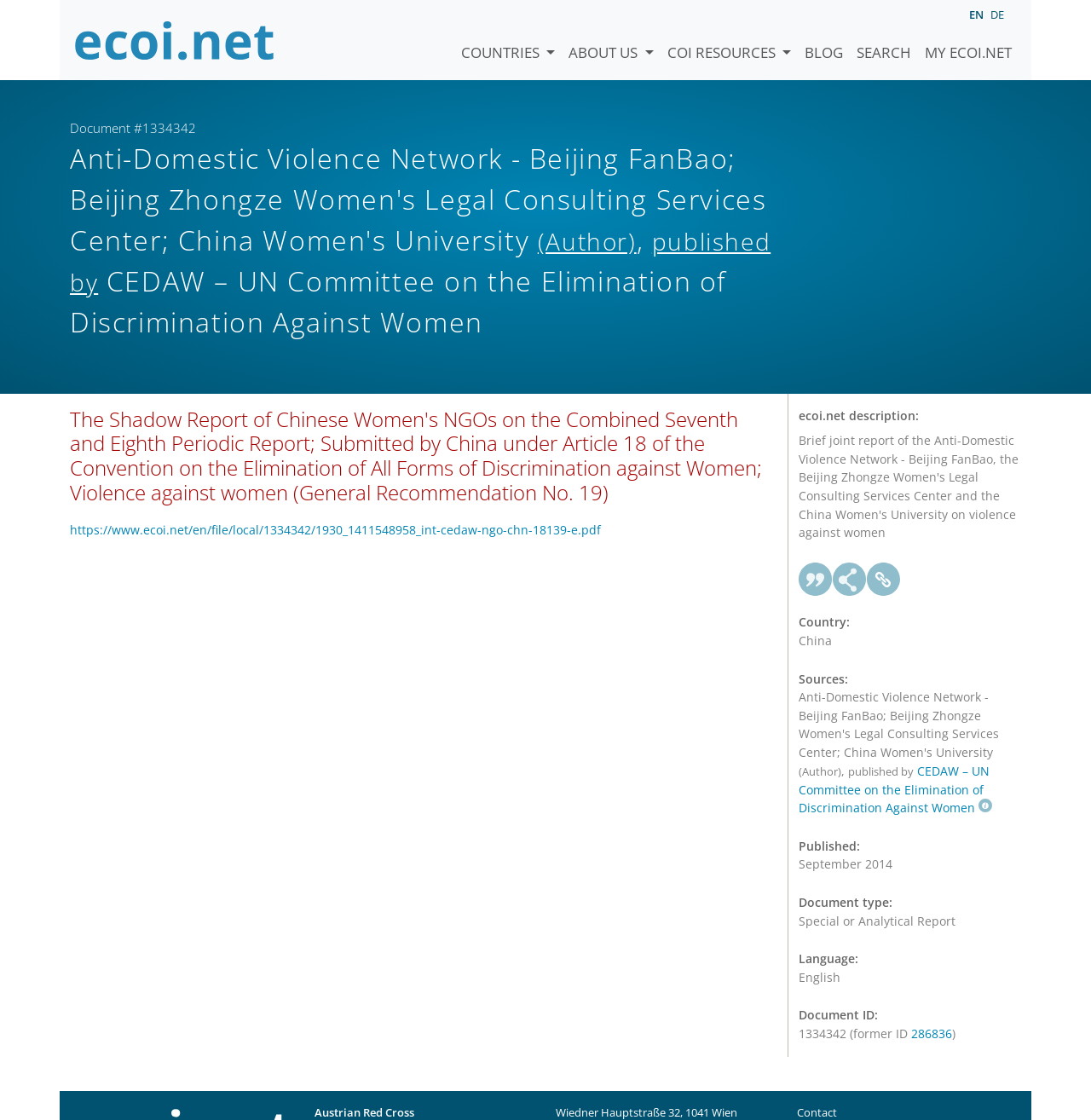What is the name of the report?
Based on the screenshot, give a detailed explanation to answer the question.

I found the answer by looking at the heading element on the webpage, which contains the text 'The Shadow Report of Chinese Women's NGOs on the Combined Seventh and Eighth Periodic Report; Submitted by China under Article 18 of the Convention on the Elimination of All Forms of Discrimination against Women; Violence against women (General Recommendation No. 19)'. The name of the report is 'The Shadow Report'.